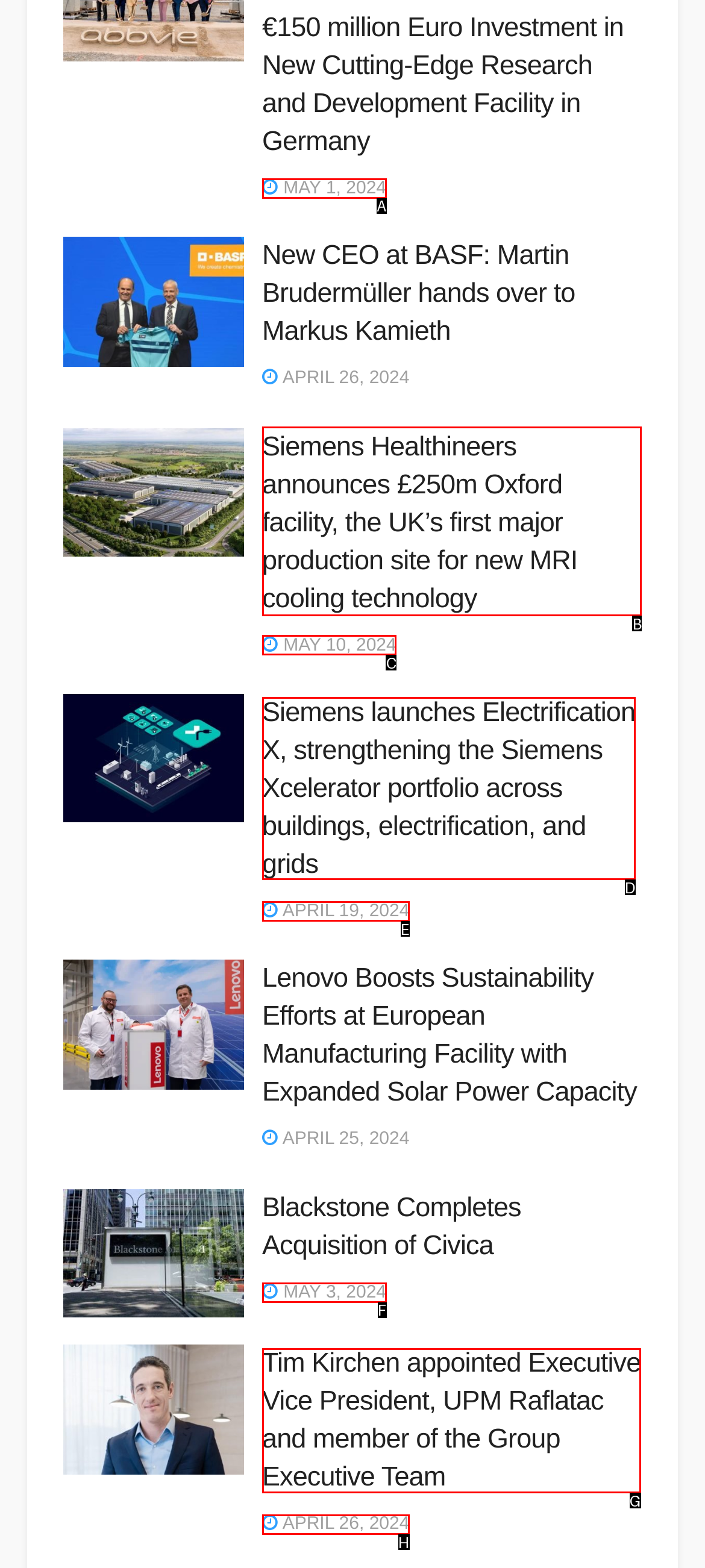For the task "View article about Siemens Healthineers", which option's letter should you click? Answer with the letter only.

B